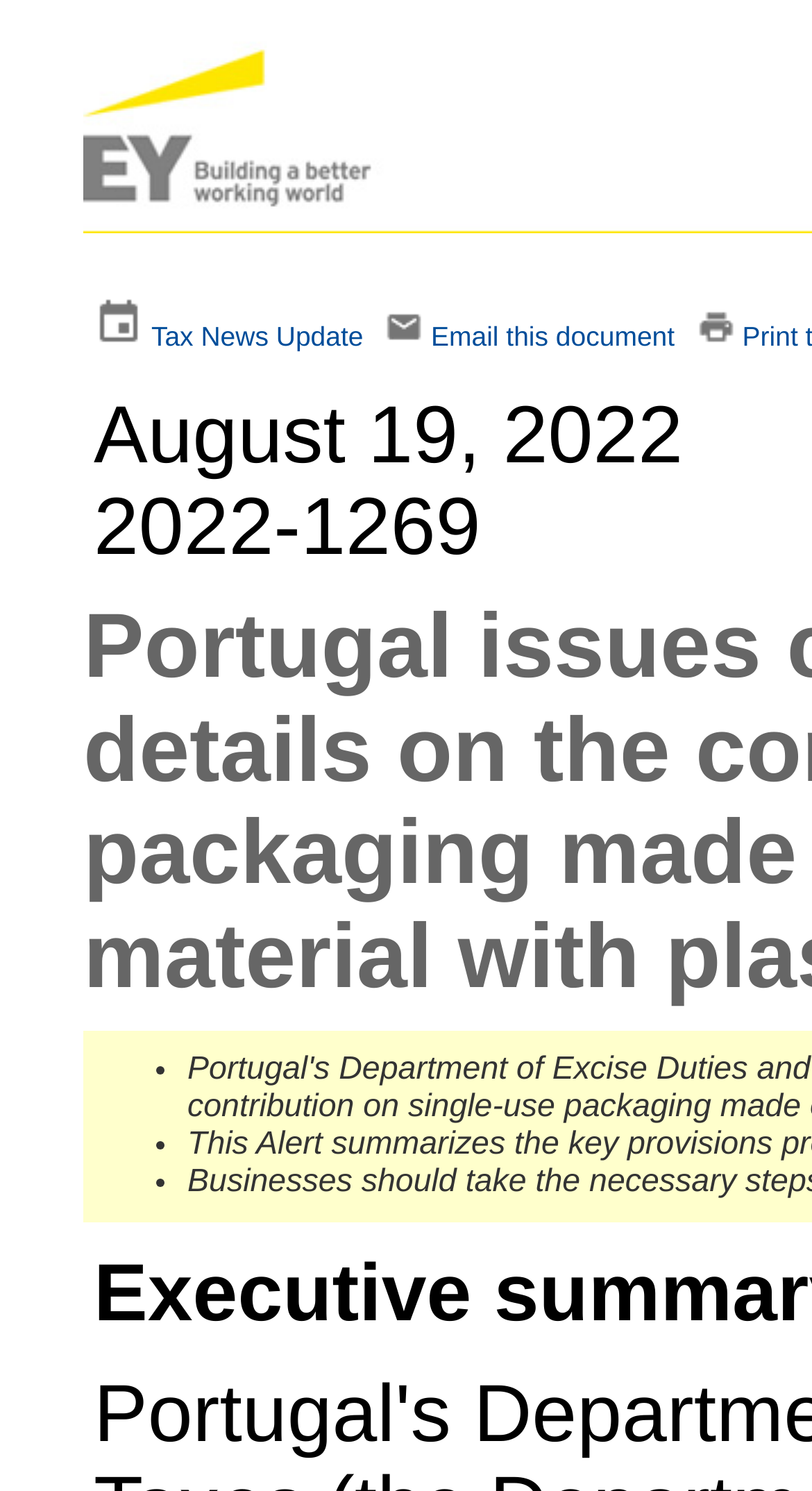Write a detailed summary of the webpage.

The webpage appears to be an article or news page focused on a specific topic, "Portugal issues clarifications and further details on the contribution on single-use packaging made of plastic or multi-material with plastic in Portugal". 

At the top, there is a row of links and images. From left to right, there is an image, a link, another image, a link with the text "Tax News Update", a small non-breaking space character, another image, a link, another small non-breaking space character, and finally another image. 

Below this row, there are three bullet points, each represented by a "•" symbol, aligned to the left side of the page.